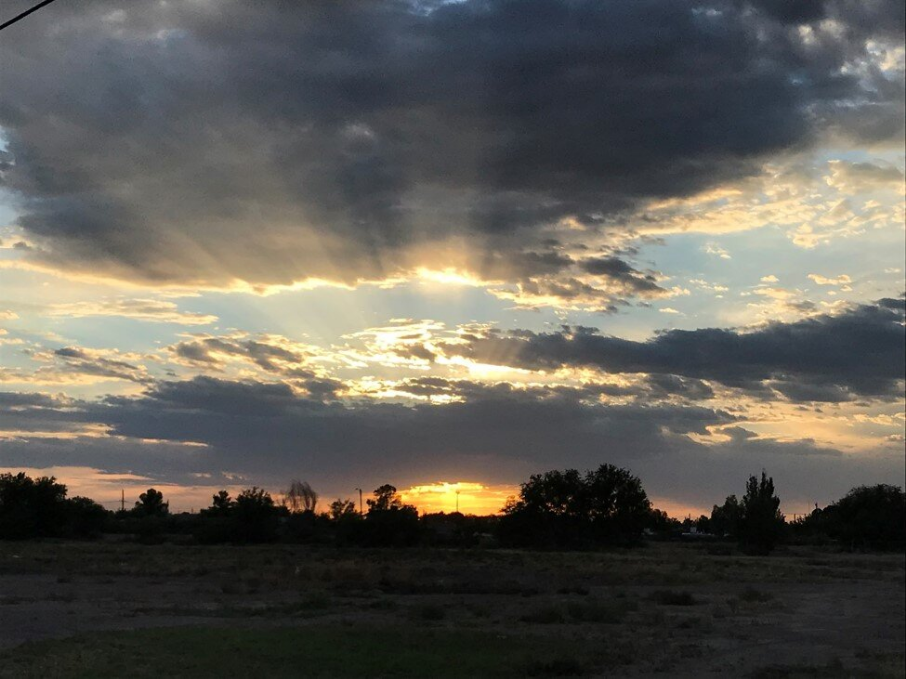What colors dominate the sky in the image?
Please answer the question with as much detail as possible using the screenshot.

The caption describes the sky as being 'painted in warm hues of orange and gold', which suggests that these colors are the dominant colors in the sky.